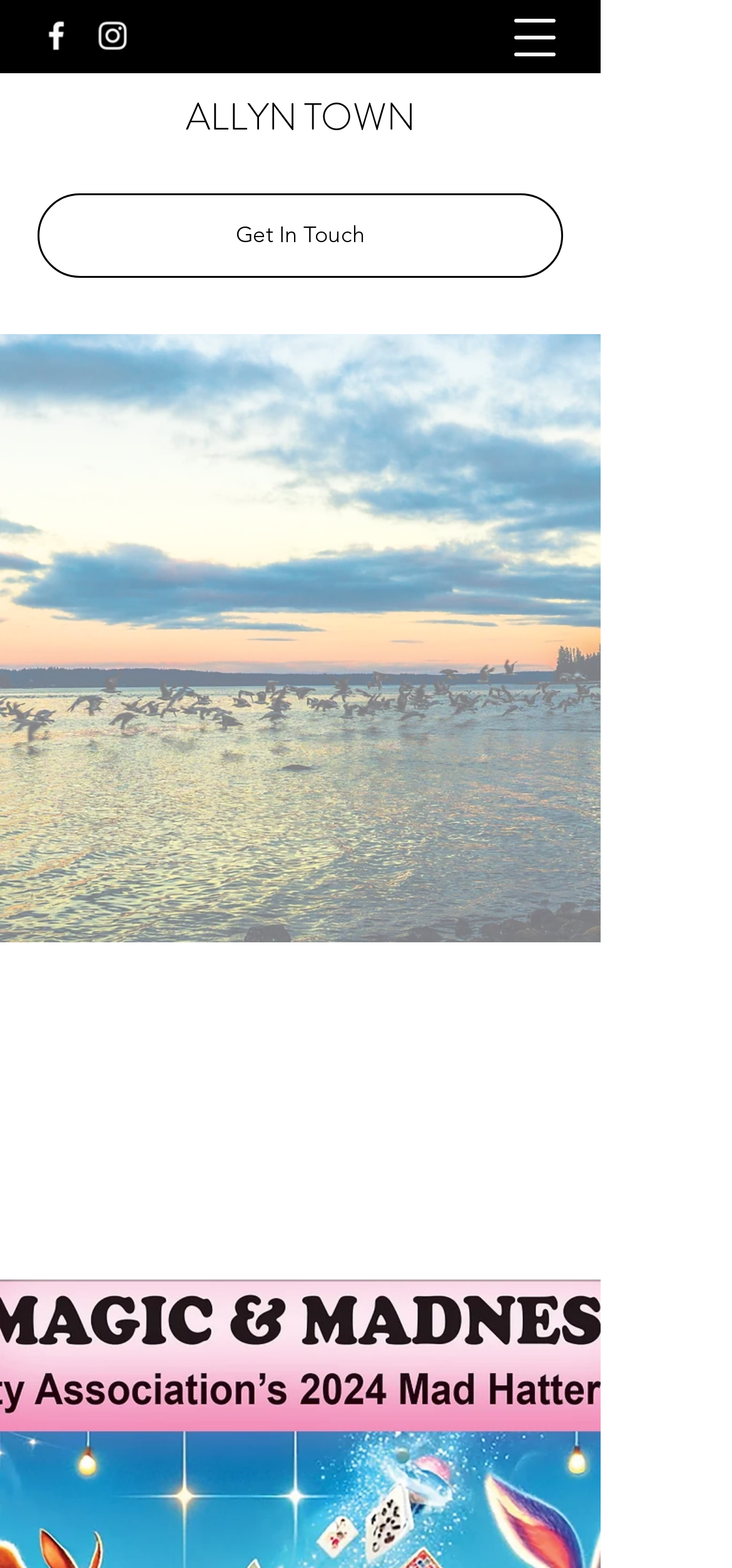What is the name of the town?
Based on the visual, give a brief answer using one word or a short phrase.

Allyn Town